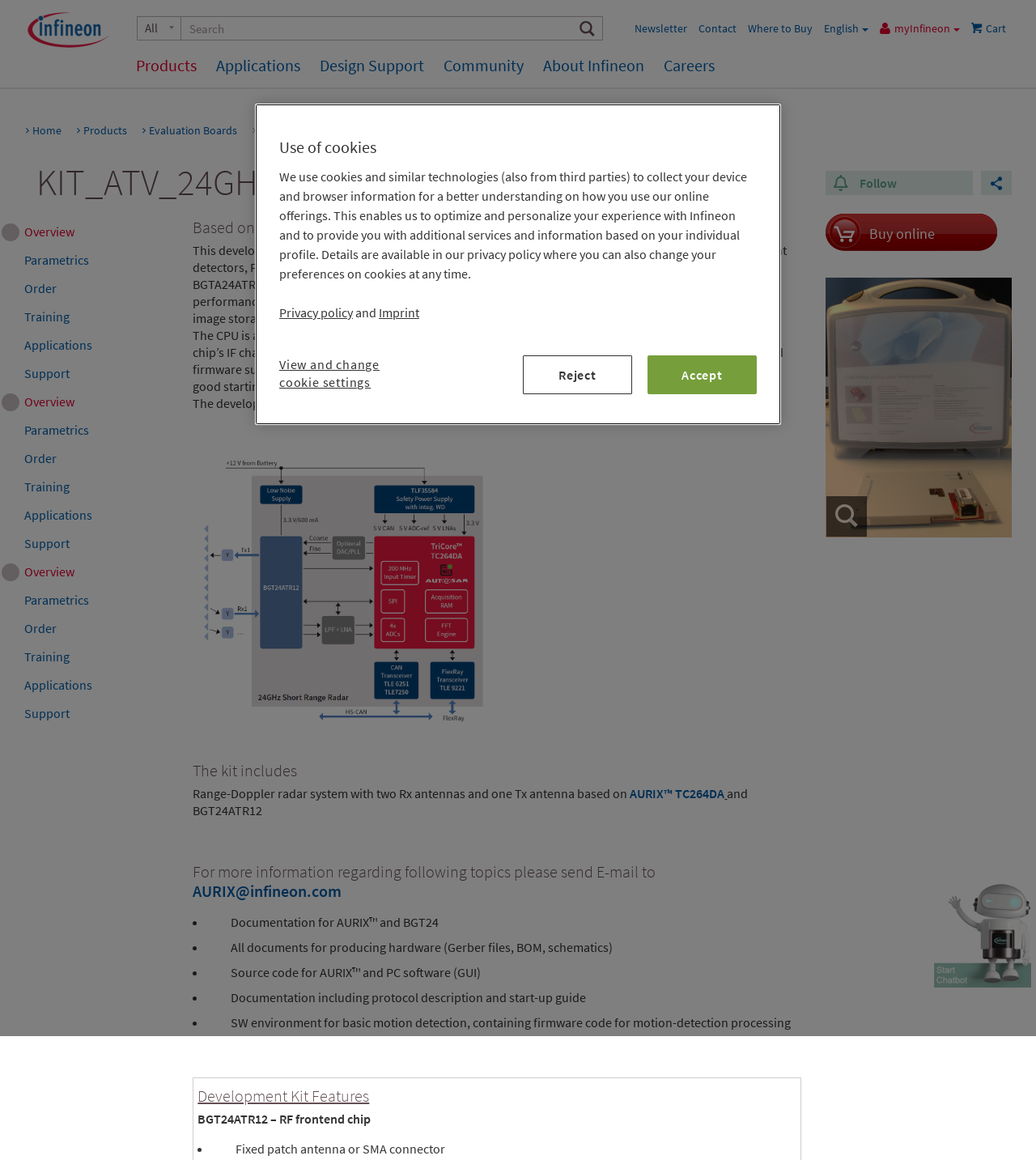Answer the question in one word or a short phrase:
What is the frequency of the radar development kit?

24GHz